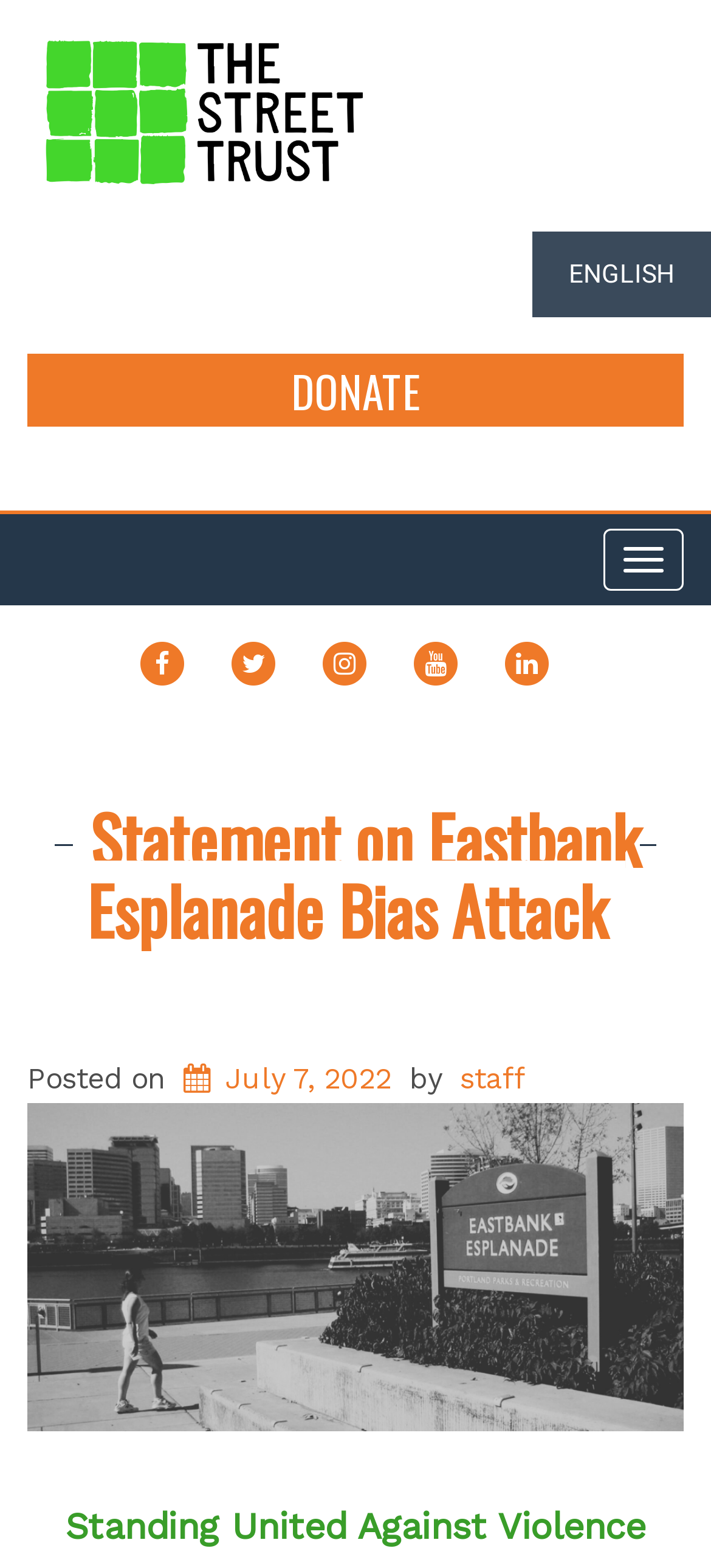Identify the primary heading of the webpage and provide its text.

Statement on Eastbank Esplanade Bias Attack